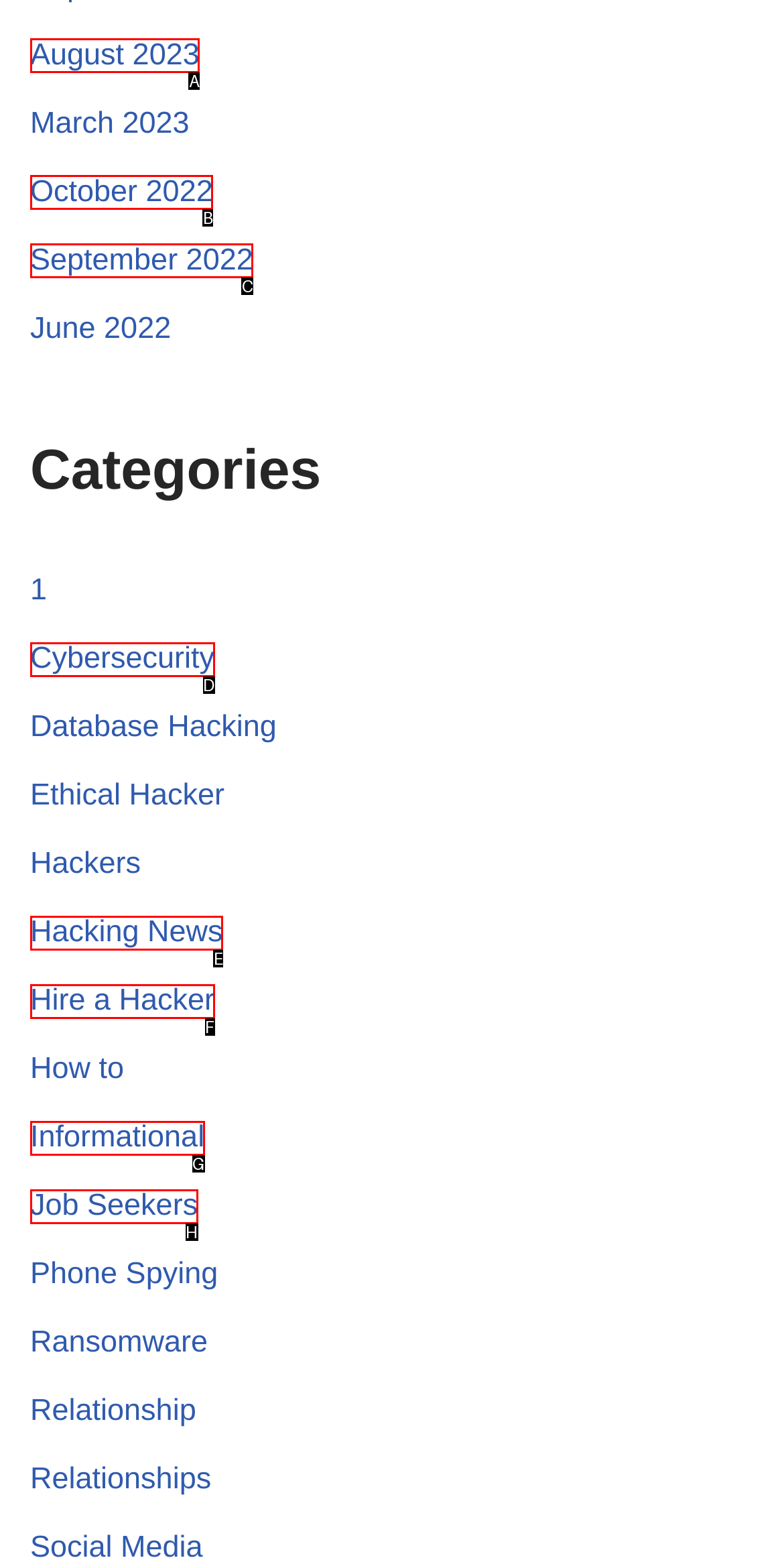Identify the HTML element that corresponds to the description: Informational
Provide the letter of the matching option from the given choices directly.

G